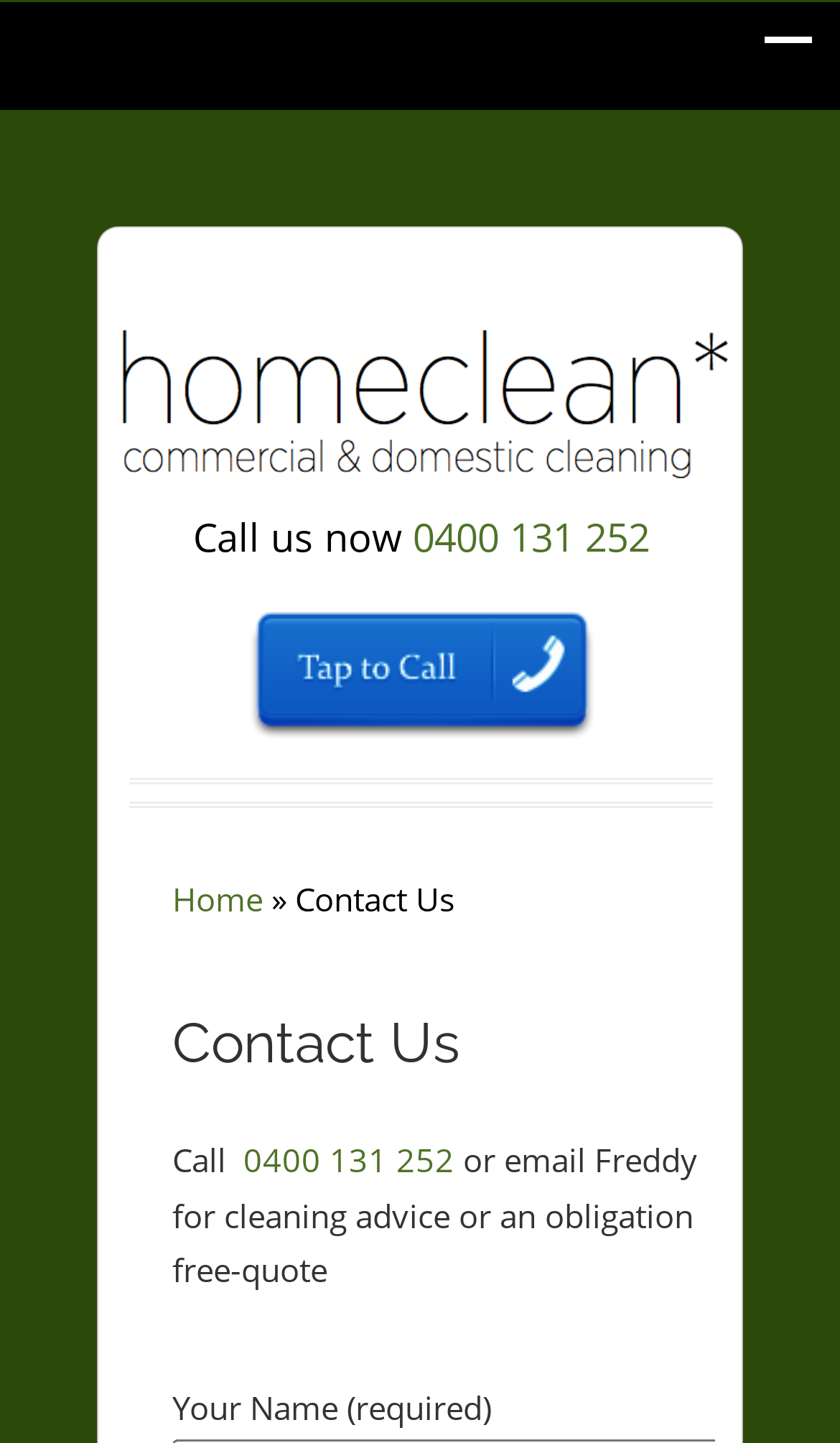Offer a meticulous caption that includes all visible features of the webpage.

The webpage is a contact page for a cleaning service called Homeclean. At the top right corner, there is a link with no text. Below it, there is a logo image of Homeclean, accompanied by a text link with the same name. 

On the left side, there is a call-to-action section. It starts with a "Call us now" text, followed by a phone number "0400 131 252" which is also a clickable link. 

Below the call-to-action section, there is a navigation menu with a "Home" link, followed by a "»" symbol, and then a "Contact Us" text. The "Contact Us" text is also a heading that spans across the page.

In the middle of the page, there is a section that repeats the call-to-action information. It starts with a "Call" text, followed by the same phone number "0400 131 252" which is also a clickable link. Then, there is a text that says "or email Freddy for cleaning advice or an obligation free-quote".

At the bottom of the page, there is a form with a field labeled "Your Name (required)".